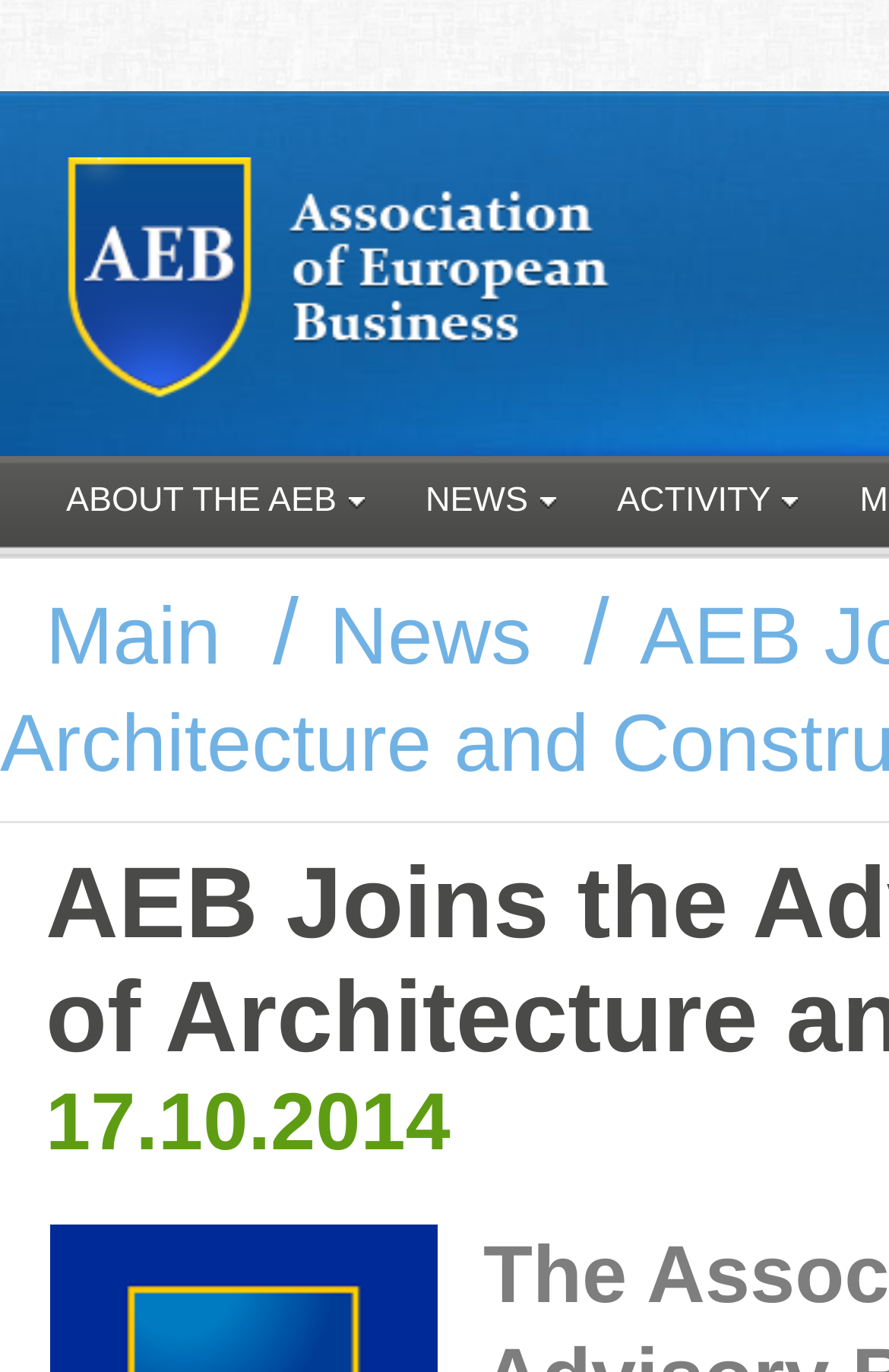Predict the bounding box coordinates for the UI element described as: "About the AEB". The coordinates should be four float numbers between 0 and 1, presented as [left, top, right, bottom].

[0.038, 0.332, 0.422, 0.406]